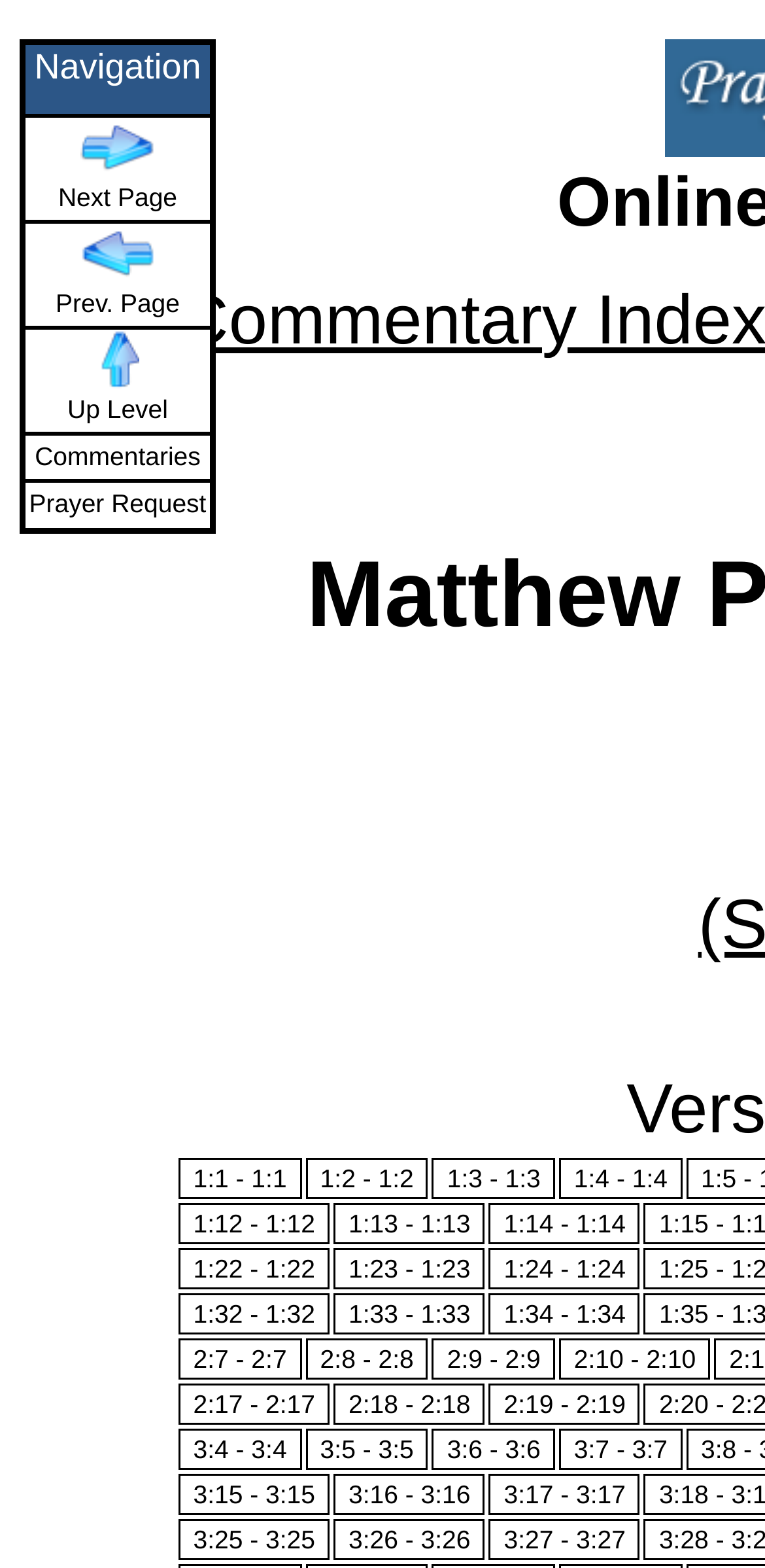Using the webpage screenshot and the element description Commentaries, determine the bounding box coordinates. Specify the coordinates in the format (top-left x, top-left y, bottom-right x, bottom-right y) with values ranging from 0 to 1.

[0.031, 0.277, 0.277, 0.307]